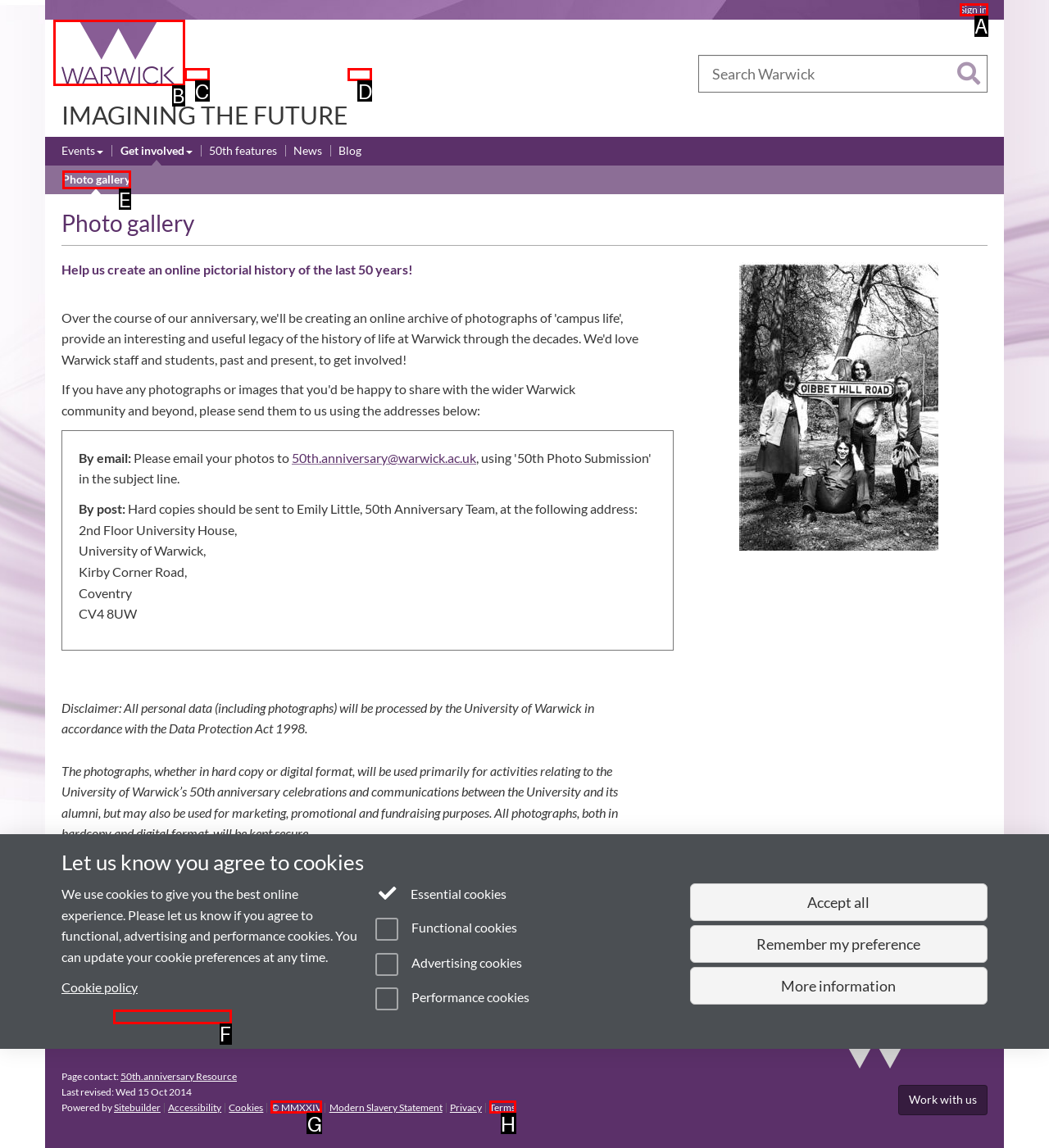Based on the given description: Music, determine which HTML element is the best match. Respond with the letter of the chosen option.

None